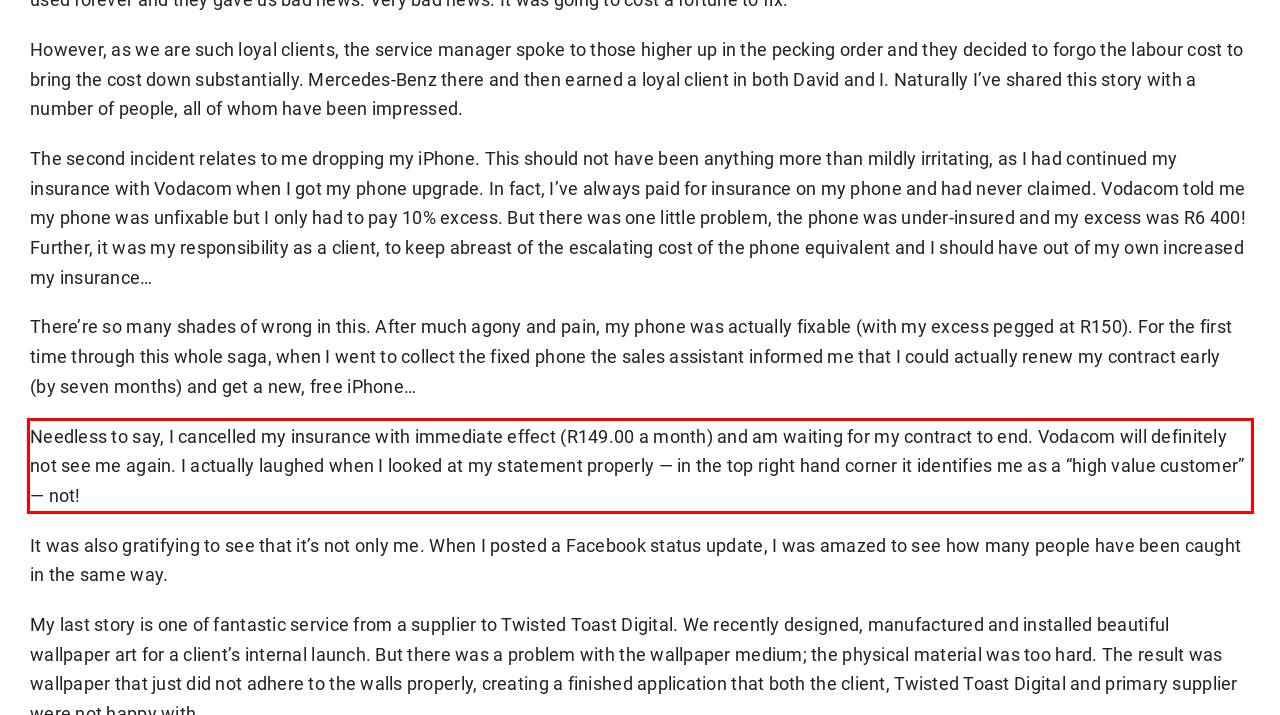You are provided with a screenshot of a webpage that includes a UI element enclosed in a red rectangle. Extract the text content inside this red rectangle.

Needless to say, I cancelled my insurance with immediate effect (R149.00 a month) and am waiting for my contract to end. Vodacom will definitely not see me again. I actually laughed when I looked at my statement properly — in the top right hand corner it identifies me as a “high value customer” — not!